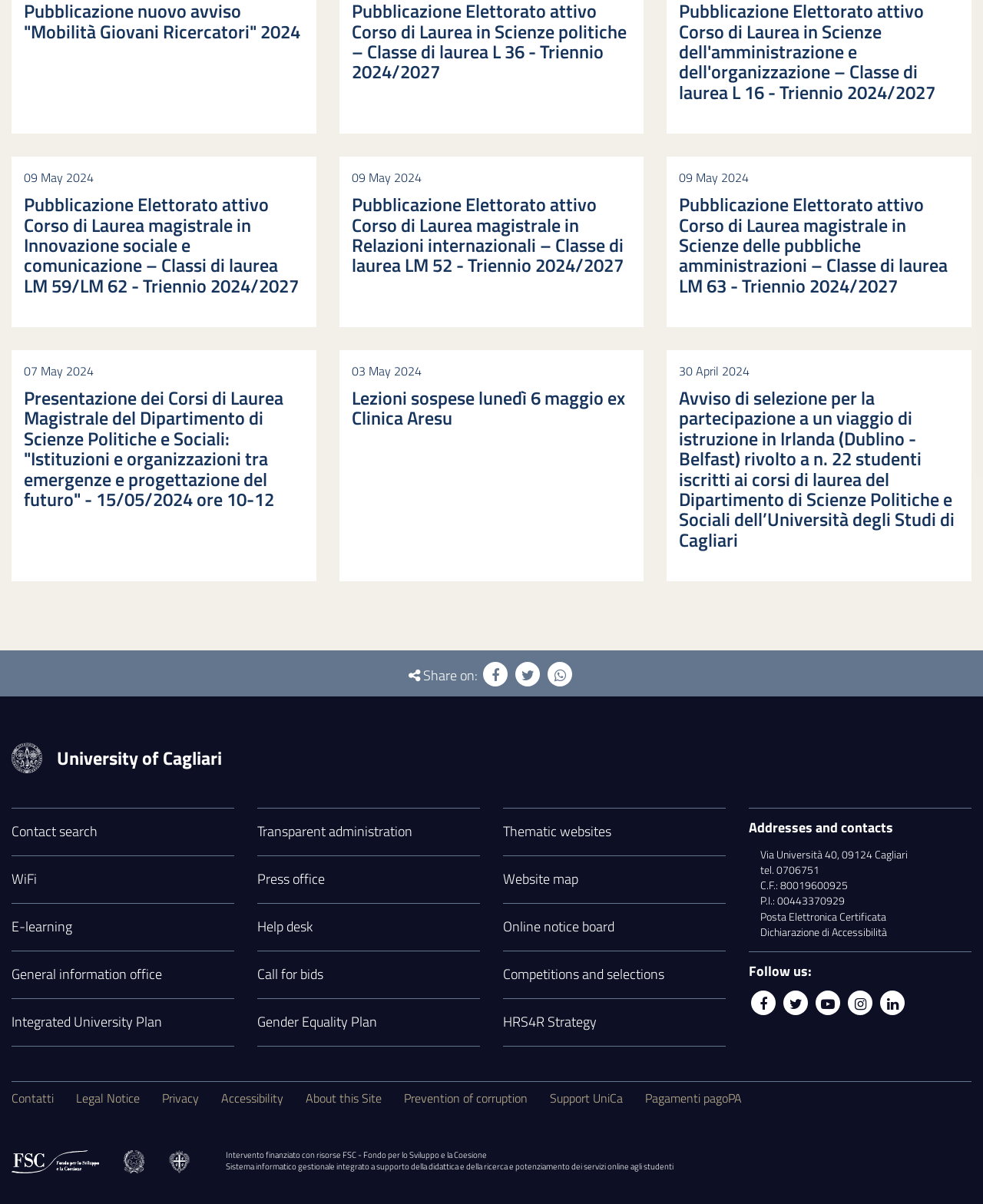Specify the bounding box coordinates of the element's area that should be clicked to execute the given instruction: "Visit the University of Cagliari website". The coordinates should be four float numbers between 0 and 1, i.e., [left, top, right, bottom].

[0.058, 0.618, 0.226, 0.641]